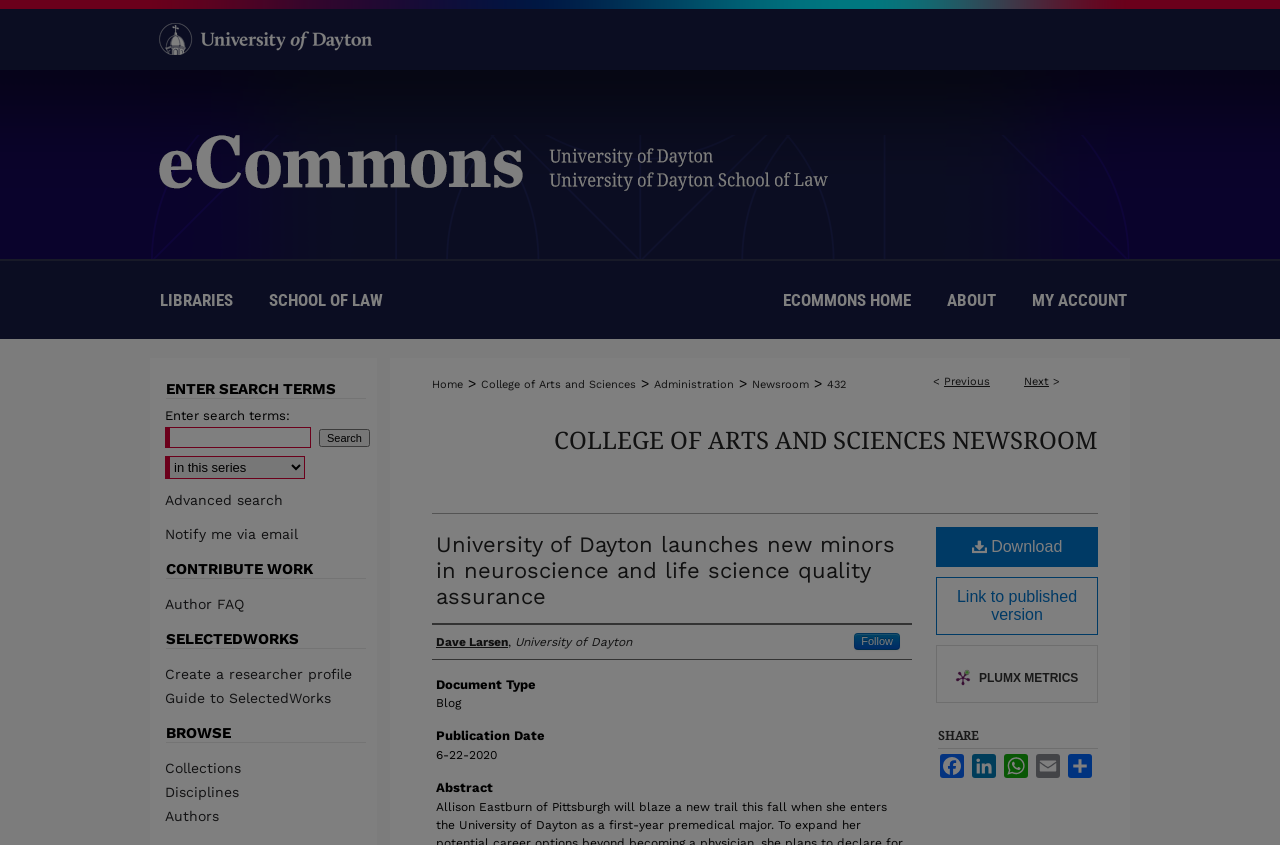Bounding box coordinates are given in the format (top-left x, top-left y, bottom-right x, bottom-right y). All values should be floating point numbers between 0 and 1. Provide the bounding box coordinate for the UI element described as: Guide to SelectedWorks

[0.129, 0.816, 0.305, 0.835]